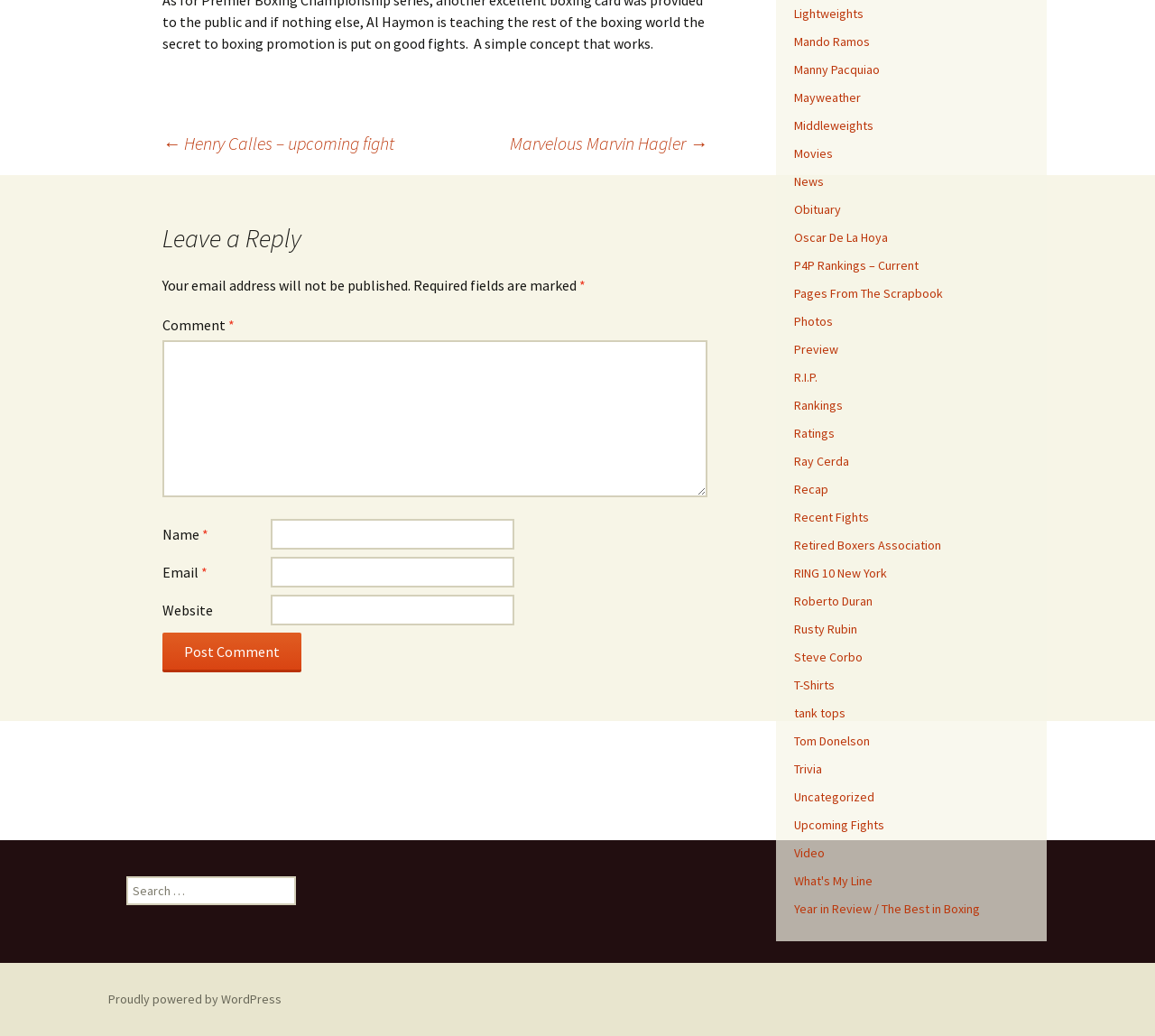Locate the bounding box coordinates of the clickable area needed to fulfill the instruction: "Search for something".

[0.109, 0.846, 0.256, 0.874]